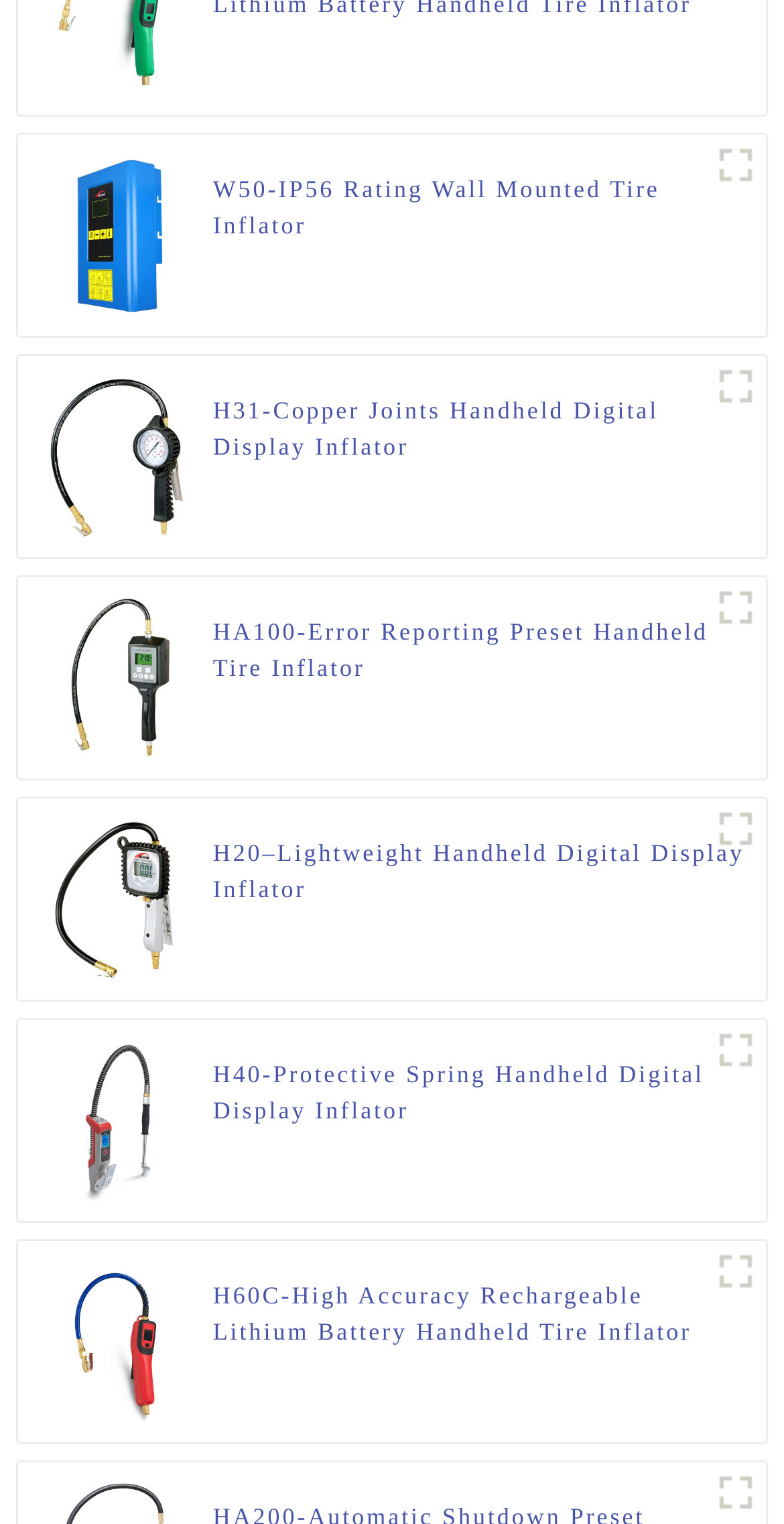Please give a short response to the question using one word or a phrase:
What is the image description of the third figure?

HA100-1